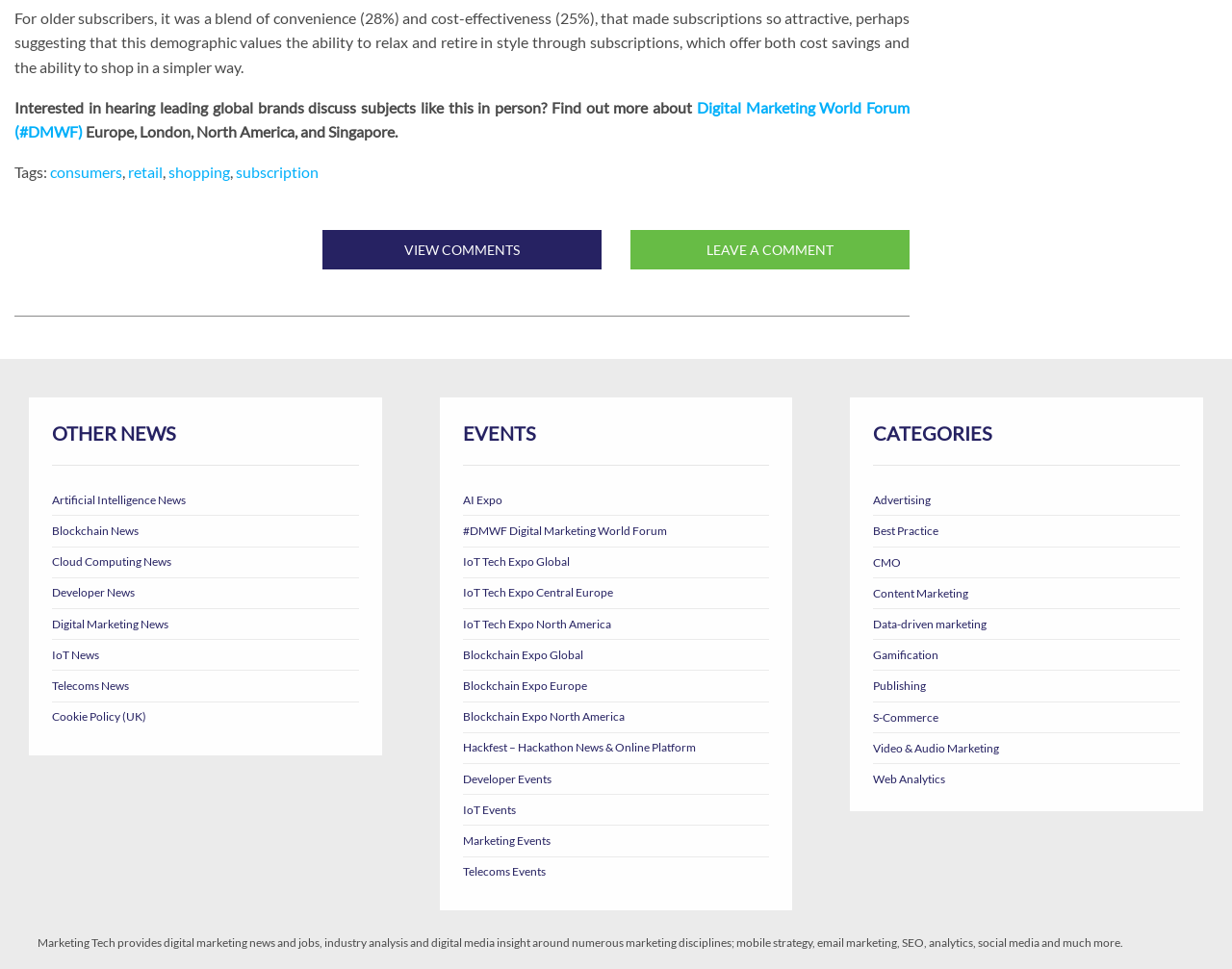Identify the bounding box coordinates of the section to be clicked to complete the task described by the following instruction: "Read Artificial Intelligence News". The coordinates should be four float numbers between 0 and 1, formatted as [left, top, right, bottom].

[0.042, 0.51, 0.291, 0.522]